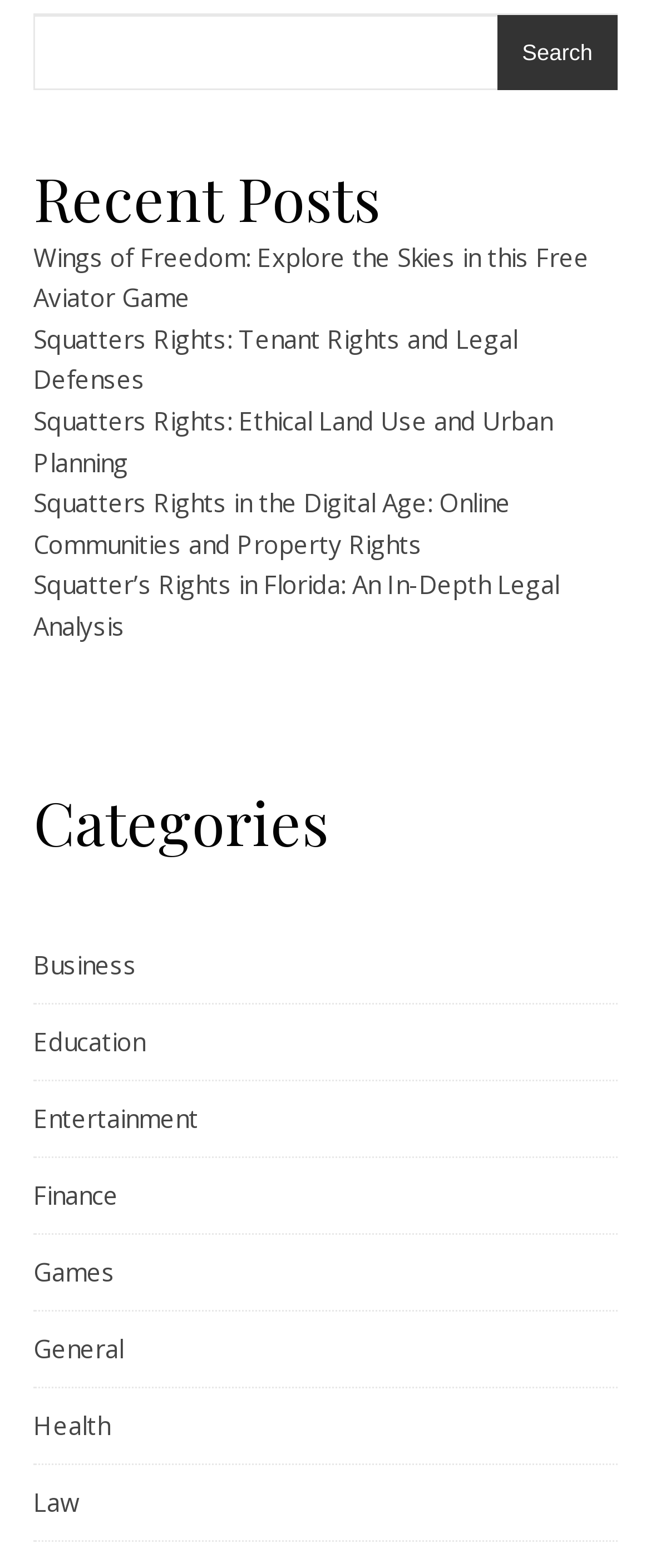Please identify the bounding box coordinates of the element's region that needs to be clicked to fulfill the following instruction: "browse Business category". The bounding box coordinates should consist of four float numbers between 0 and 1, i.e., [left, top, right, bottom].

[0.051, 0.591, 0.21, 0.639]